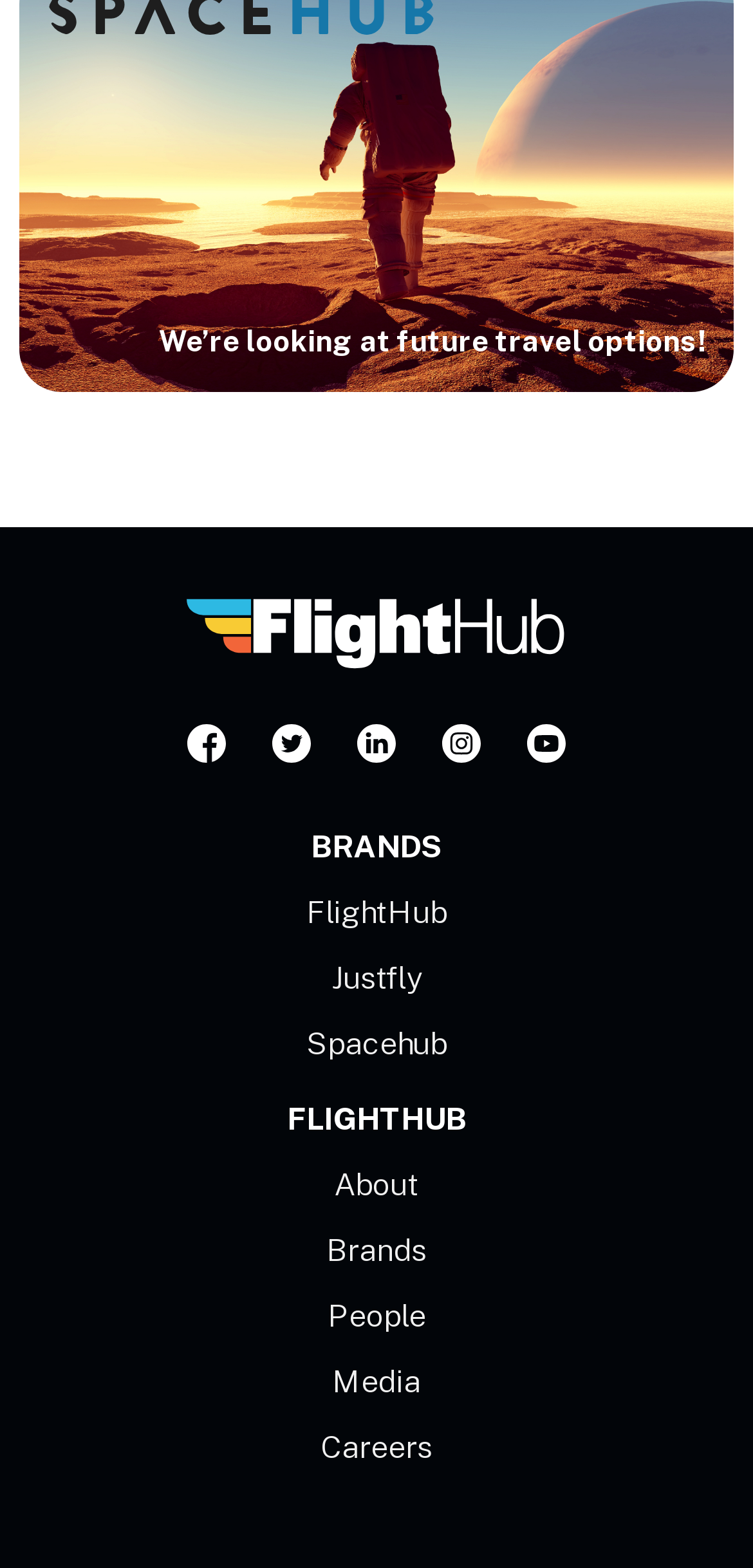Based on the description "People", find the bounding box of the specified UI element.

[0.435, 0.828, 0.565, 0.851]